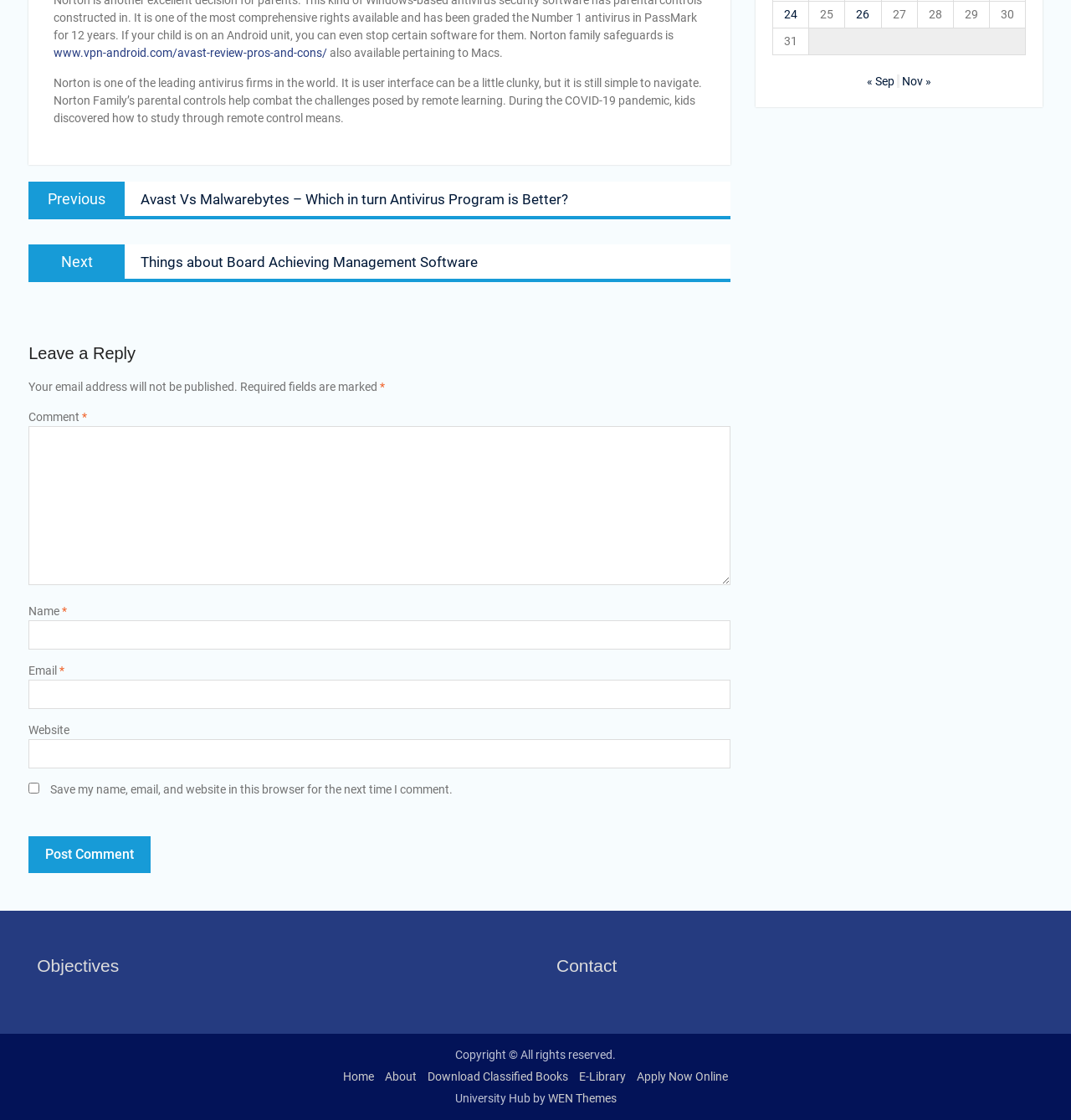Given the element description "Apply Now Online", identify the bounding box of the corresponding UI element.

[0.591, 0.953, 0.684, 0.973]